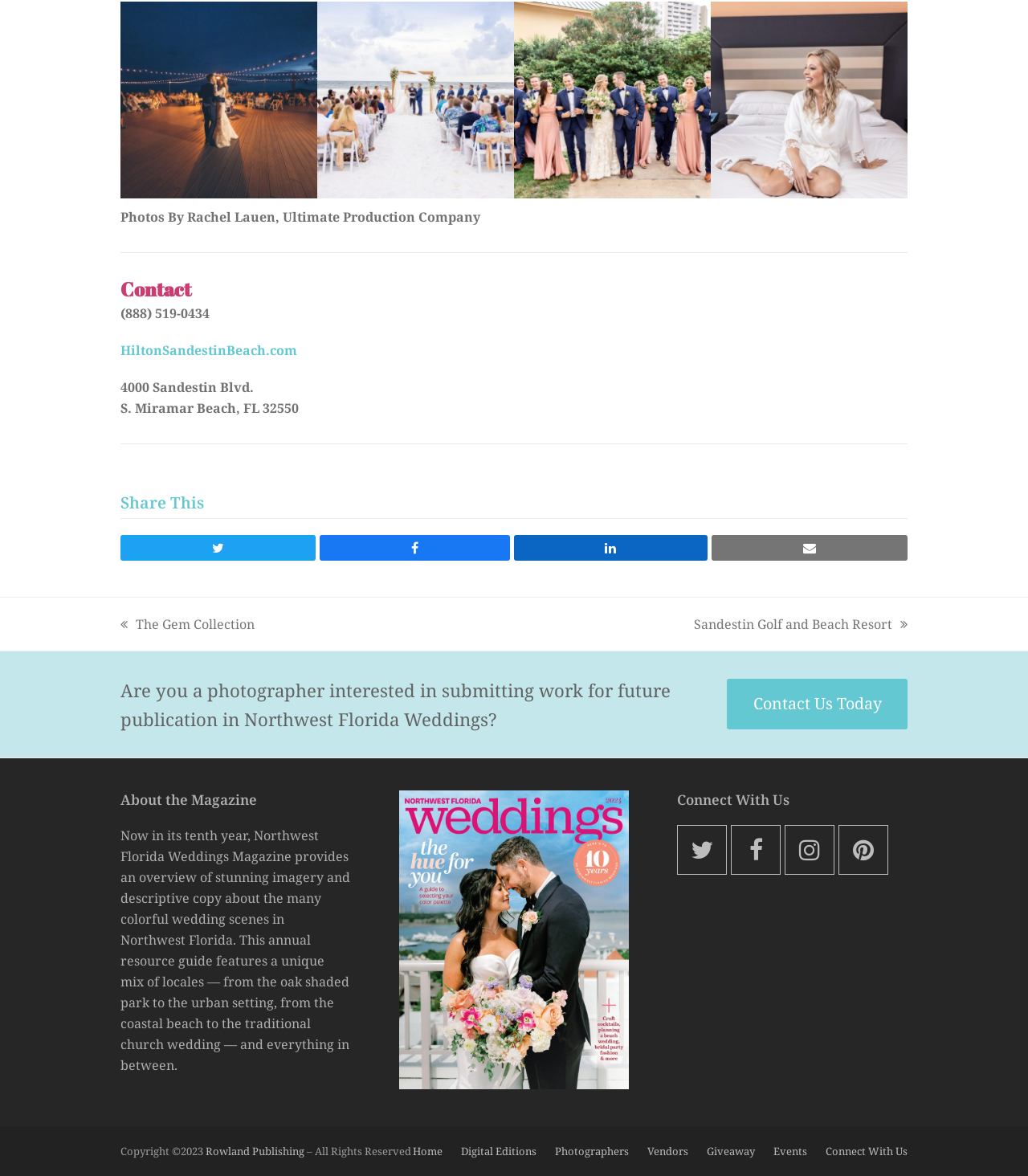Can you specify the bounding box coordinates of the area that needs to be clicked to fulfill the following instruction: "Connect With Us Today"?

[0.707, 0.577, 0.883, 0.62]